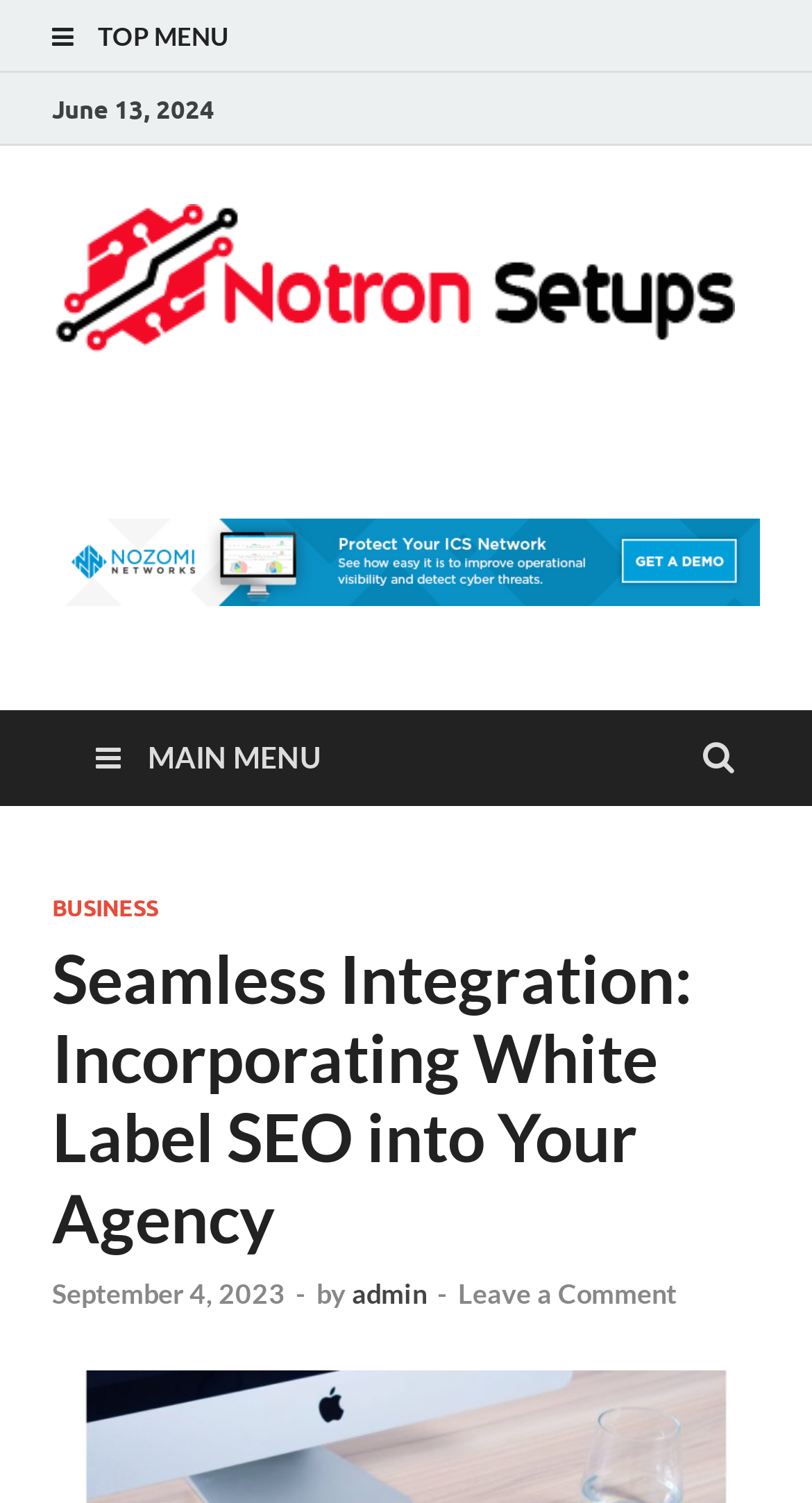Determine the bounding box coordinates of the clickable region to carry out the instruction: "browse main menu".

[0.077, 0.473, 0.436, 0.536]